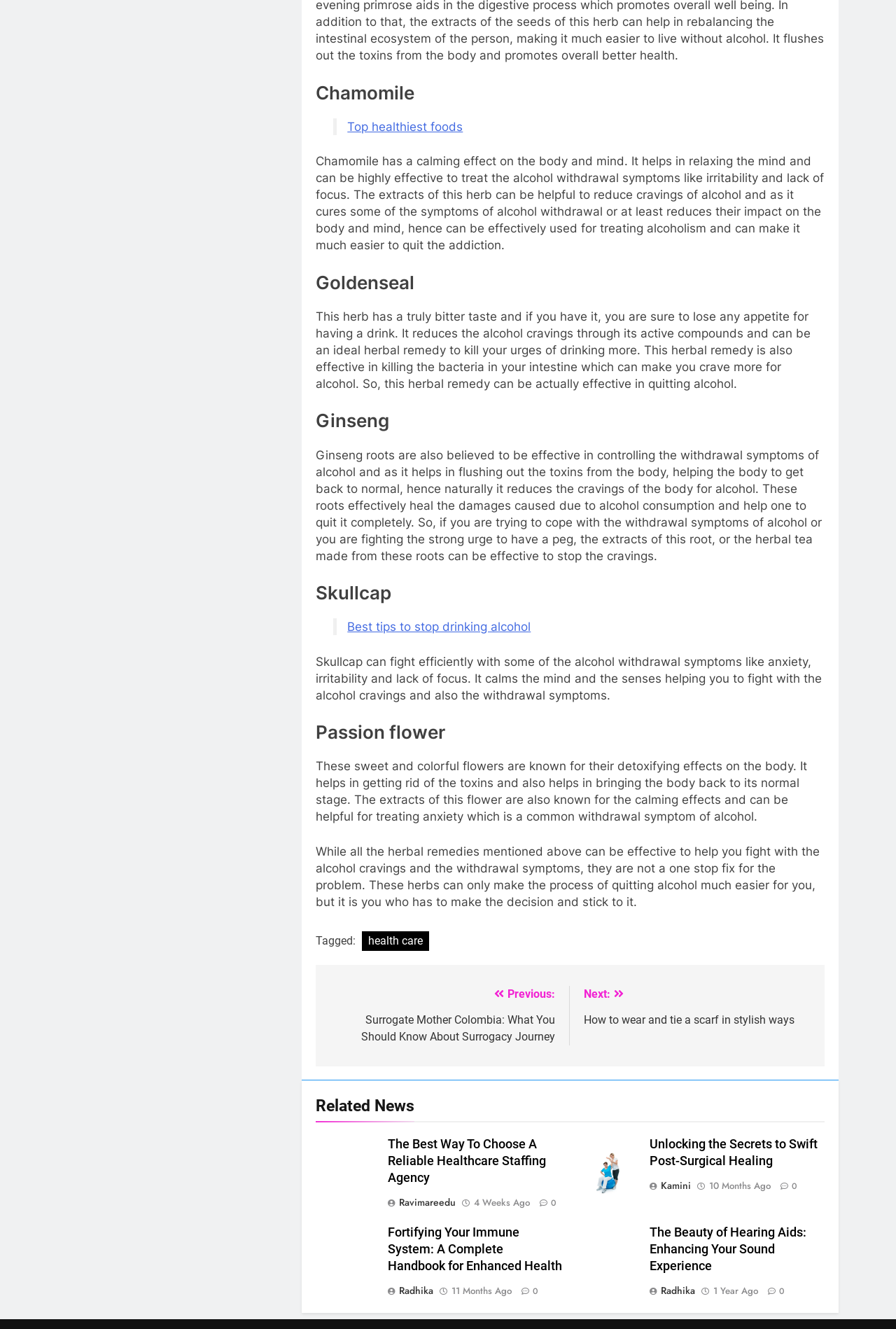Please identify the bounding box coordinates of the clickable area that will fulfill the following instruction: "Learn about wine basics". The coordinates should be in the format of four float numbers between 0 and 1, i.e., [left, top, right, bottom].

None